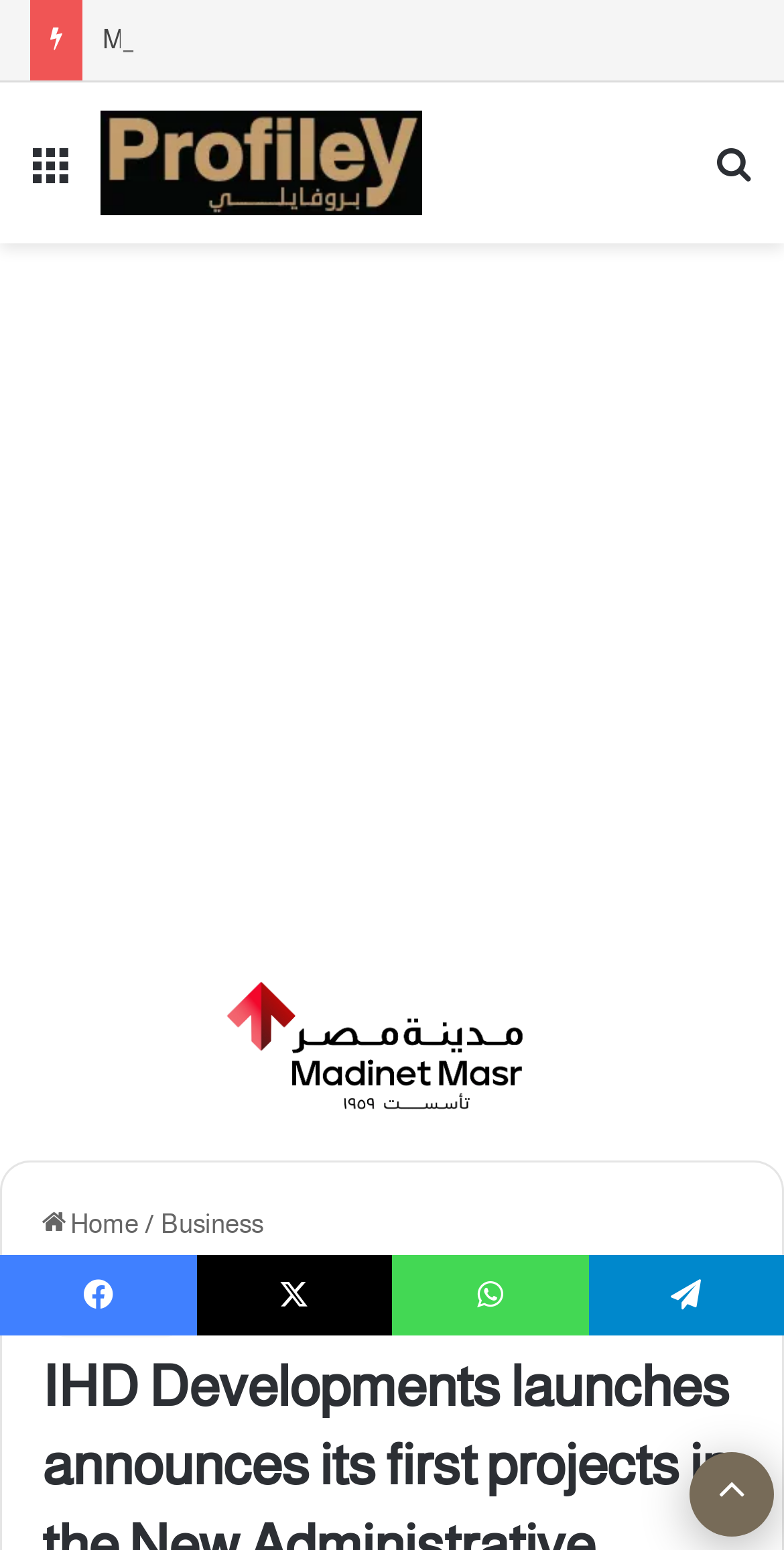Give an in-depth explanation of the webpage layout and content.

The webpage is about IHD Developments' announcement of its first projects in the New Administrative Capital. At the top of the page, there is a secondary navigation menu that spans the entire width of the page. Below the navigation menu, there is a menu icon on the left side, followed by a profile link with an associated image. On the right side, there is a search link. 

Below these elements, there is a large advertisement iframe that occupies most of the page's width. Underneath the advertisement, there is a horizontal menu with links to 'Home', 'Business', and other pages, separated by a slash character. 

On the bottom left side of the page, there are social media links to Facebook, WhatsApp, Telegram, and an 'X' icon. On the bottom right side, there is a 'Back to top' button.